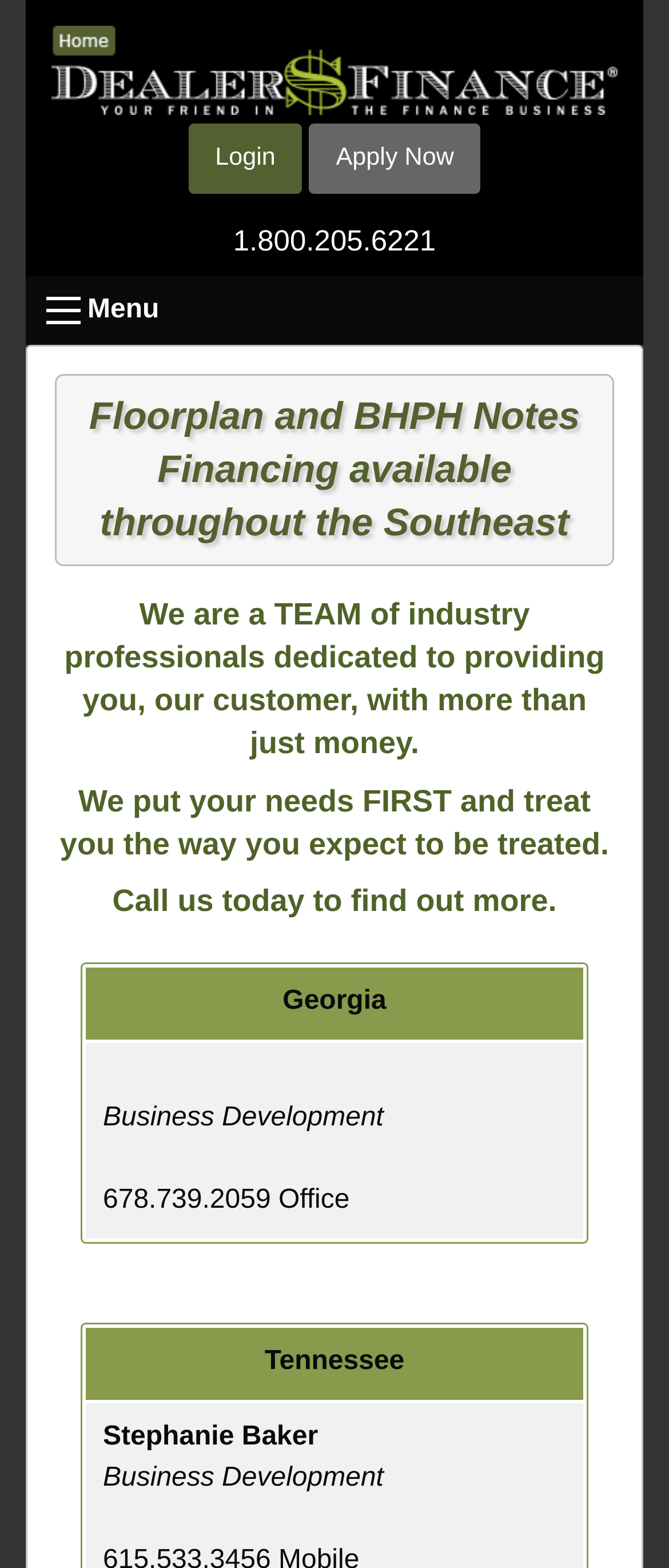Give a concise answer using only one word or phrase for this question:
What is the phone number on the webpage?

1.800.205.6221